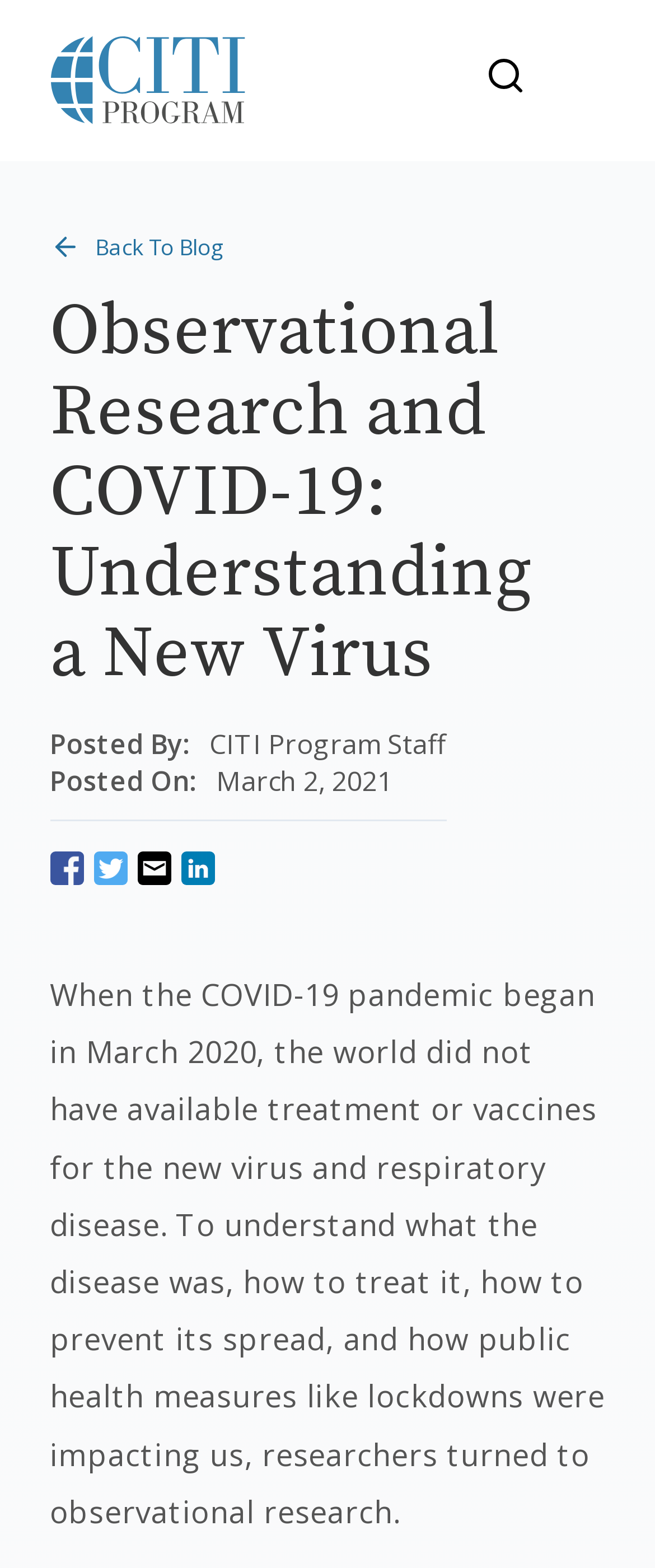Who posted the article on the webpage?
Use the information from the screenshot to give a comprehensive response to the question.

The author of the article is mentioned as 'CITI Program Staff' which can be found in the section 'Posted By:' with a bounding box coordinate of [0.299, 0.463, 0.681, 0.486].